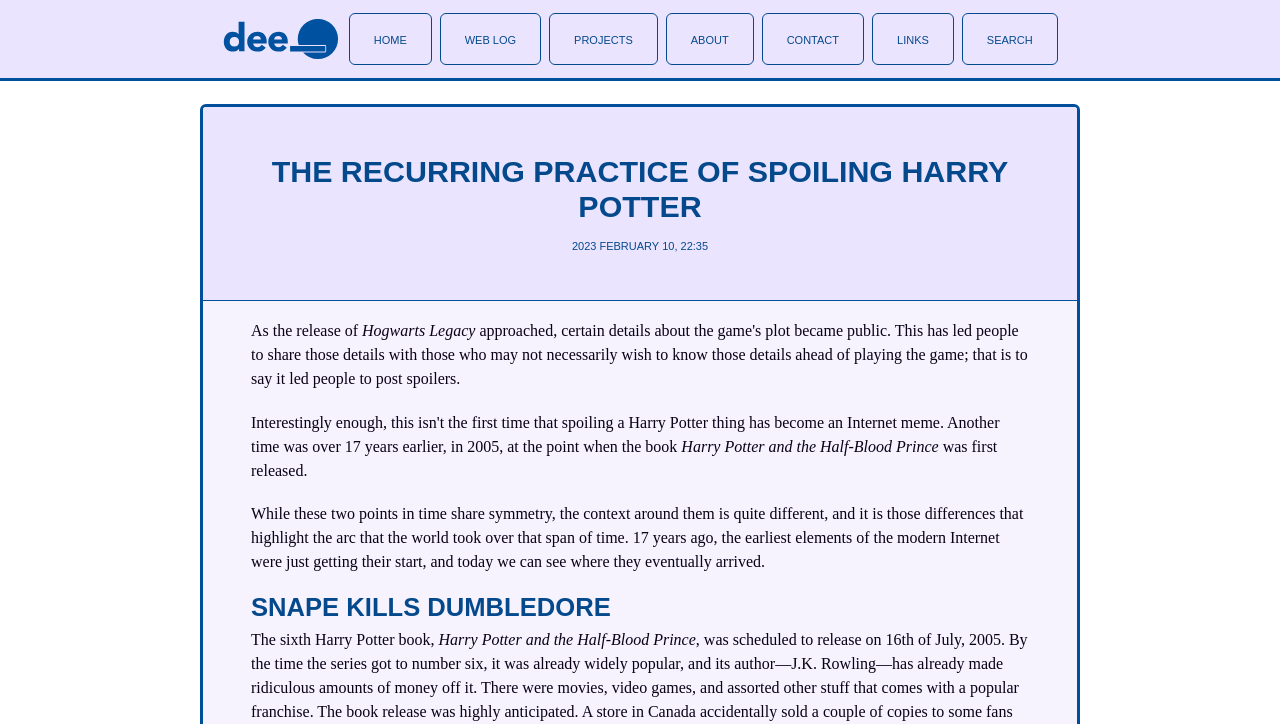Please reply to the following question with a single word or a short phrase:
What is the title of the article?

THE RECURRING PRACTICE OF SPOILING HARRY POTTER